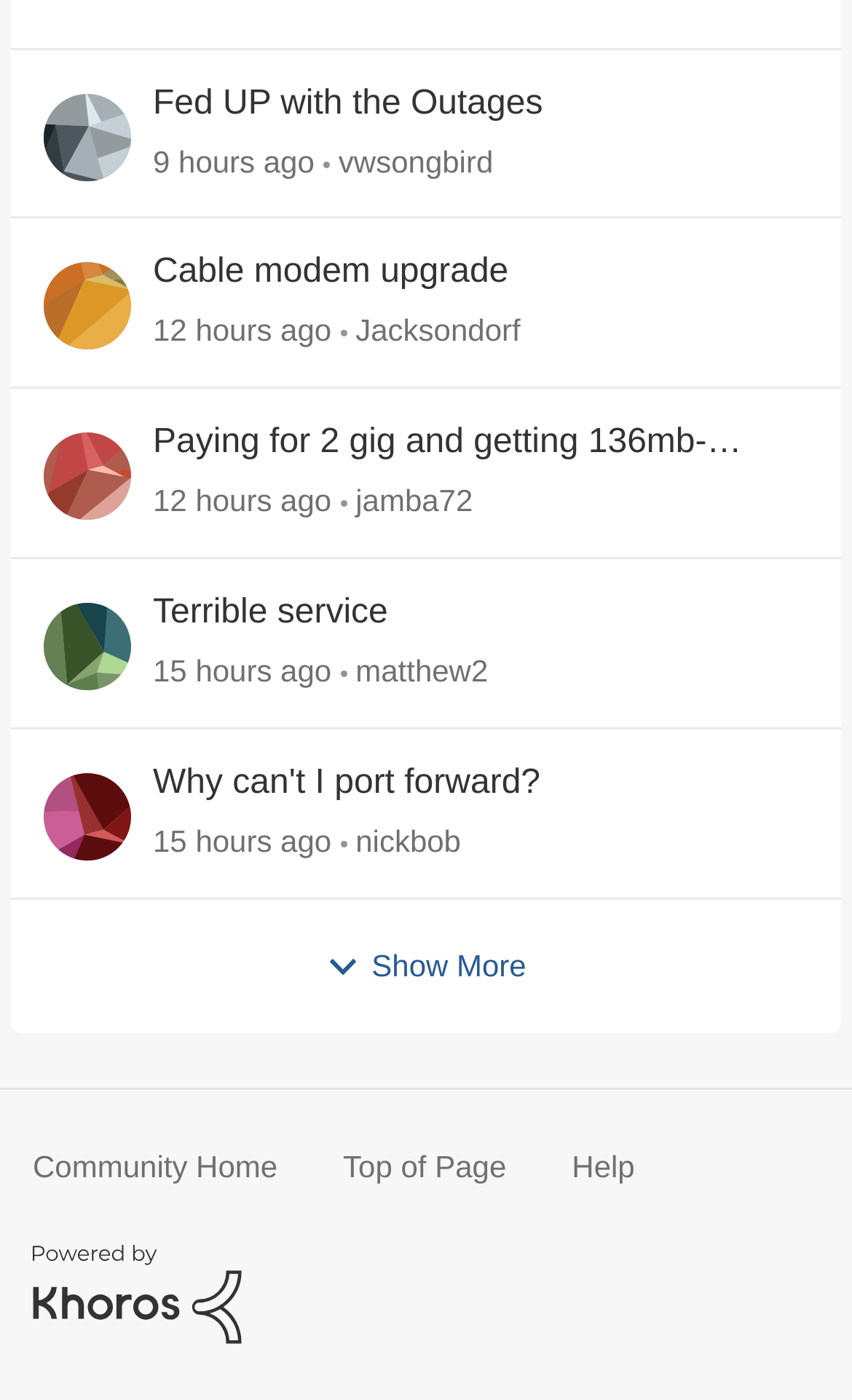Locate the bounding box coordinates of the element to click to perform the following action: 'View author vwsongbird's profile'. The coordinates should be given as four float values between 0 and 1, in the form of [left, top, right, bottom].

[0.051, 0.066, 0.154, 0.129]